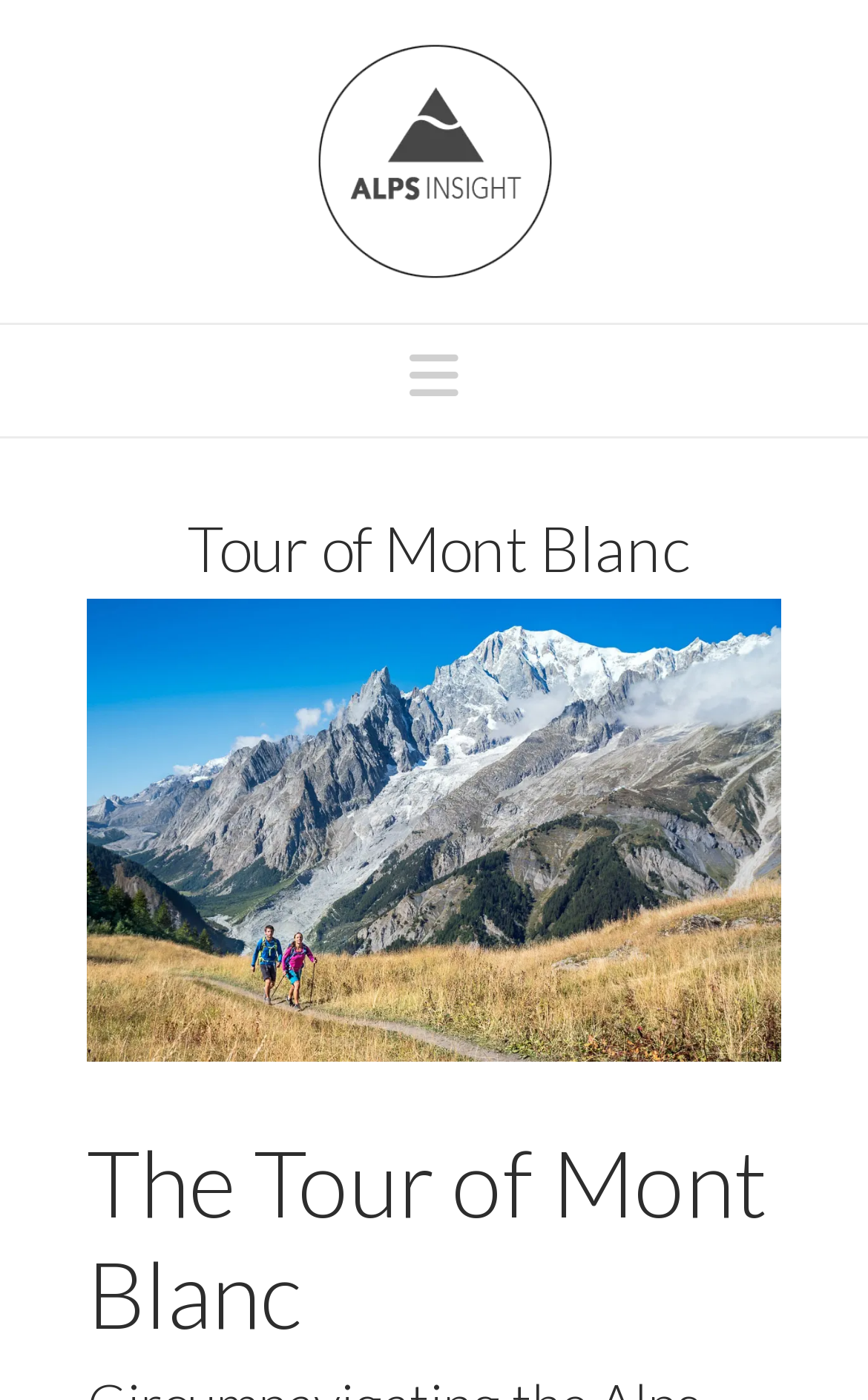Provide a brief response to the question below using one word or phrase:
What is the text of the link element?

ALPSinsight